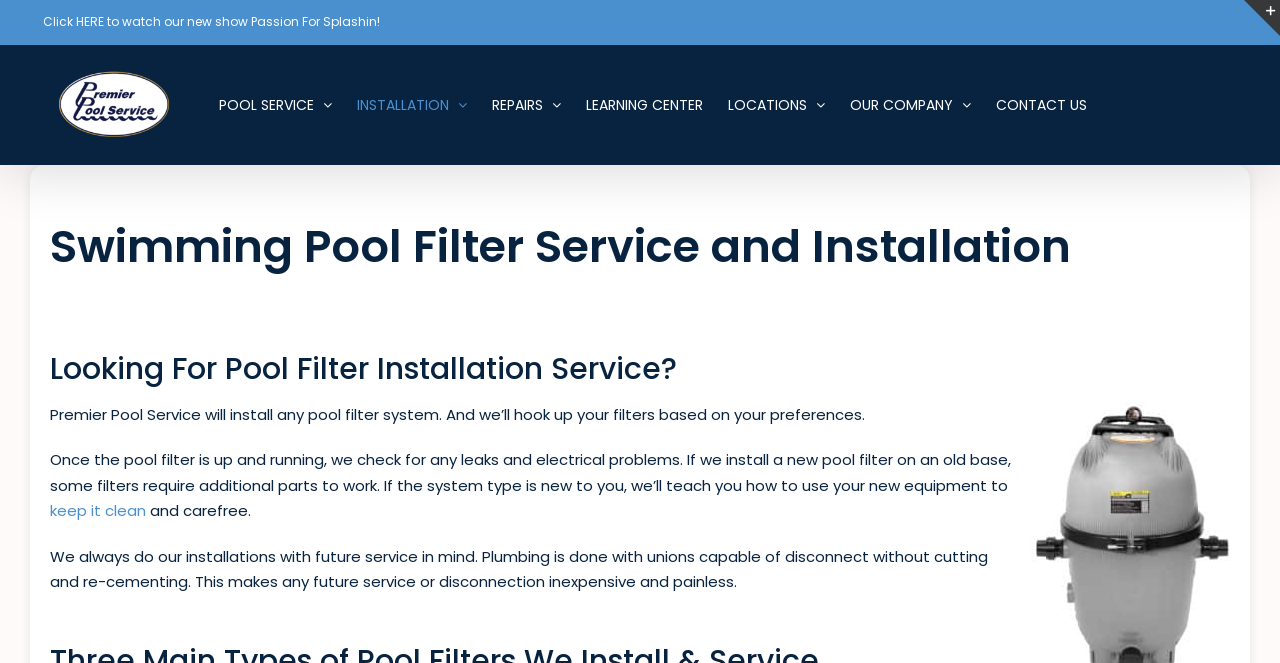Identify the bounding box coordinates of the clickable region to carry out the given instruction: "Learn more about pool service".

[0.171, 0.135, 0.259, 0.18]